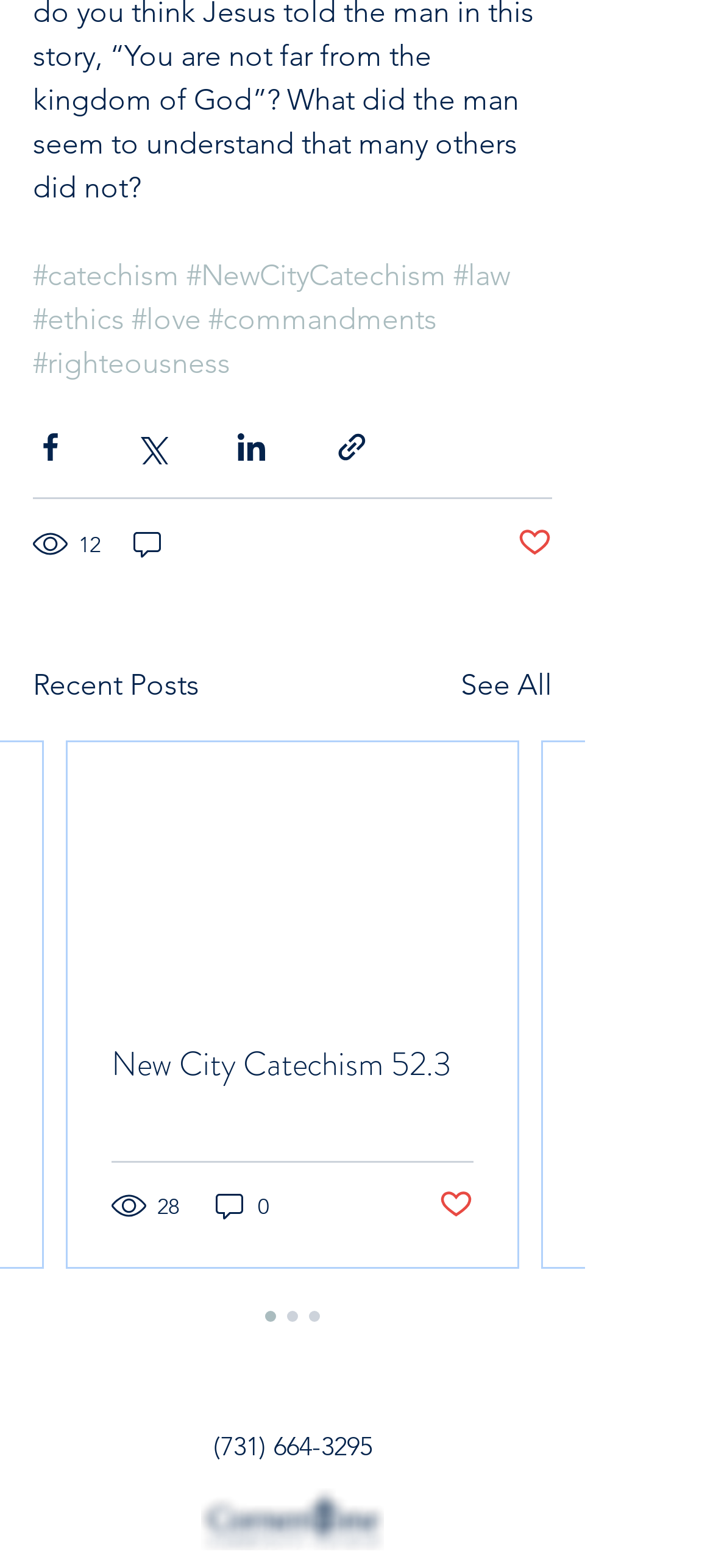How many views does the first article have?
Analyze the image and provide a thorough answer to the question.

I looked at the article section and found the view count for the first article, which is '28 views'.